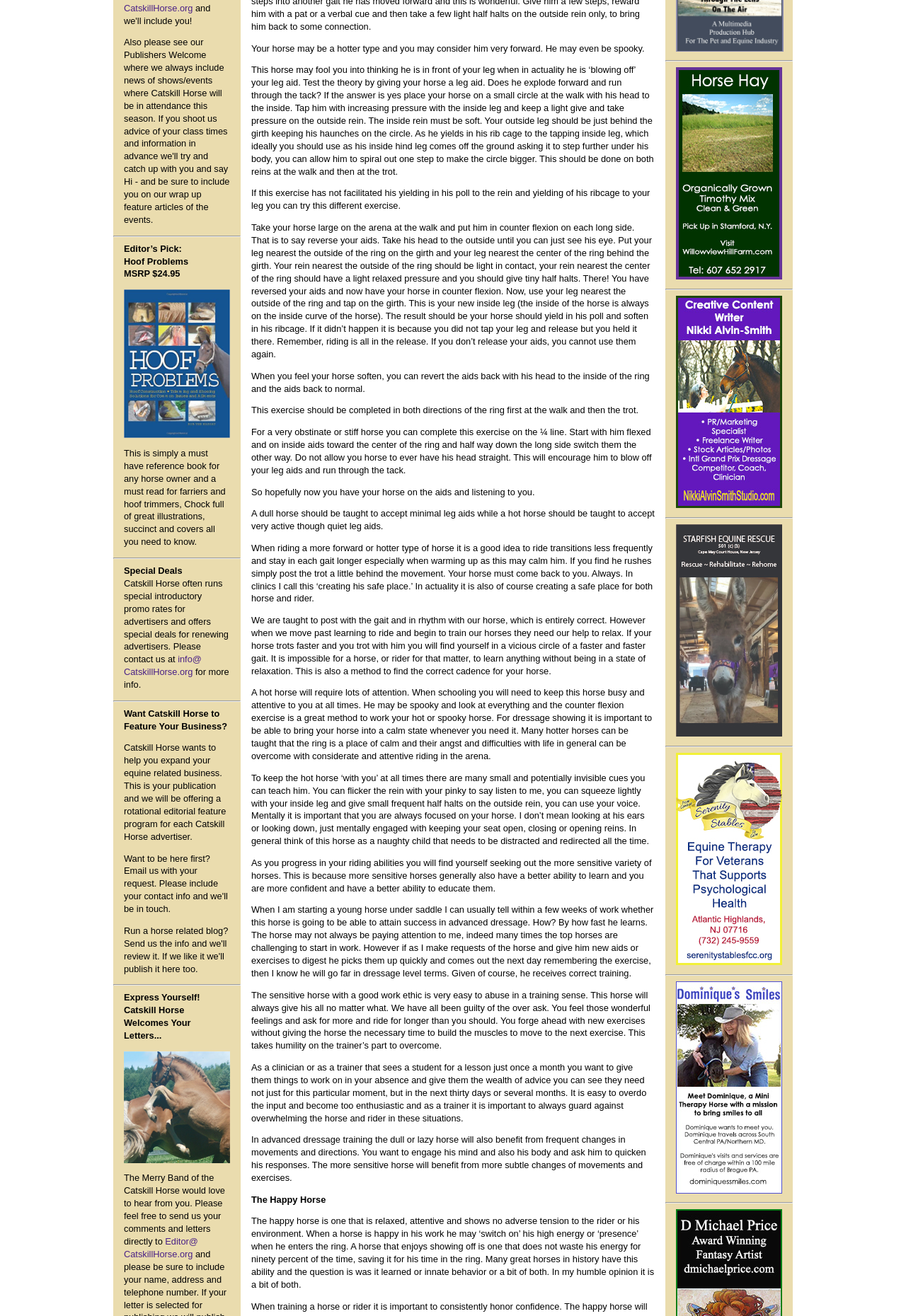Please identify the bounding box coordinates of the element that needs to be clicked to perform the following instruction: "Go to 'Project Planner Blog'".

None